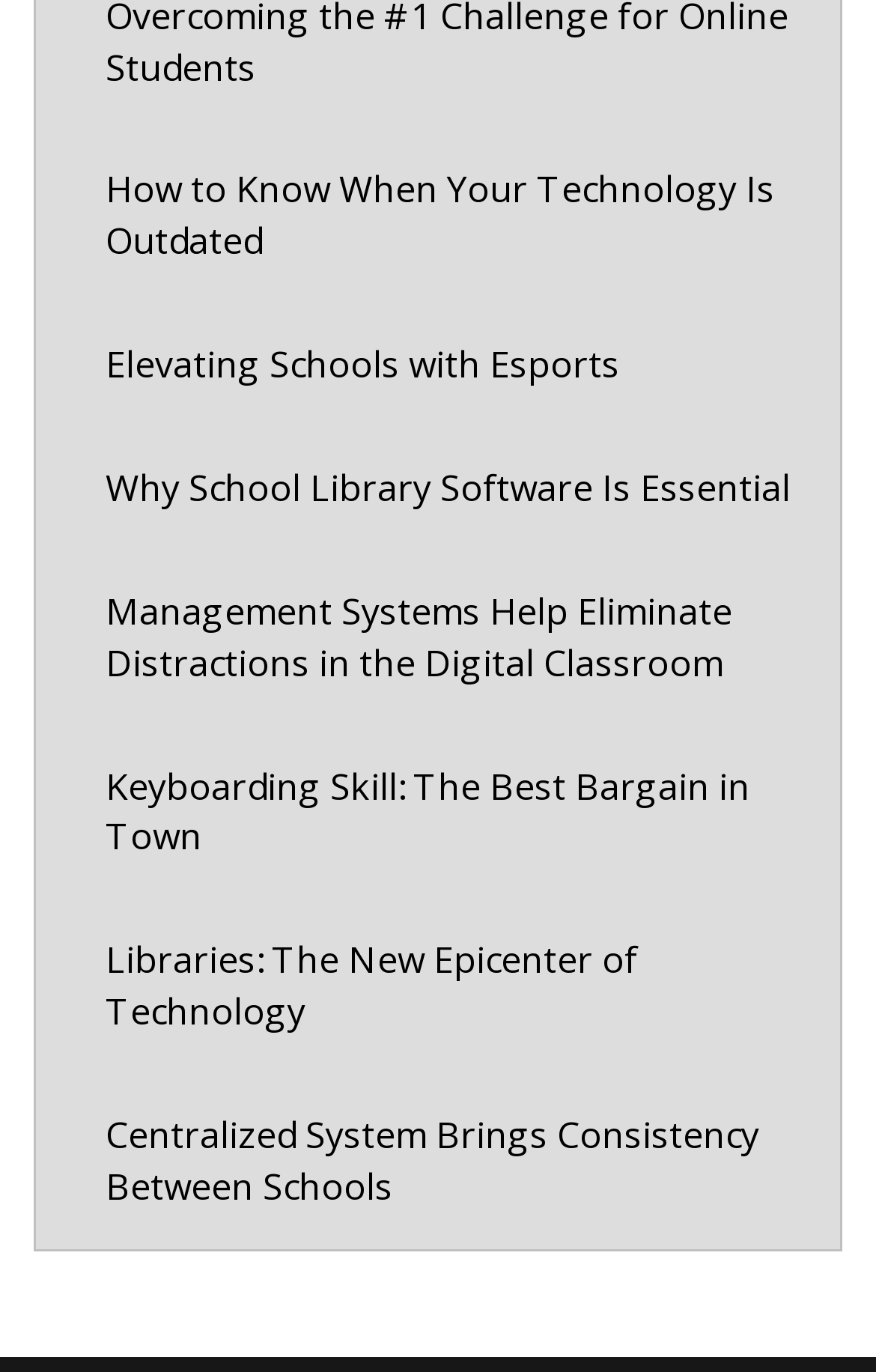Provide the bounding box coordinates for the UI element that is described as: "Intelligent Money British GT Championship".

None